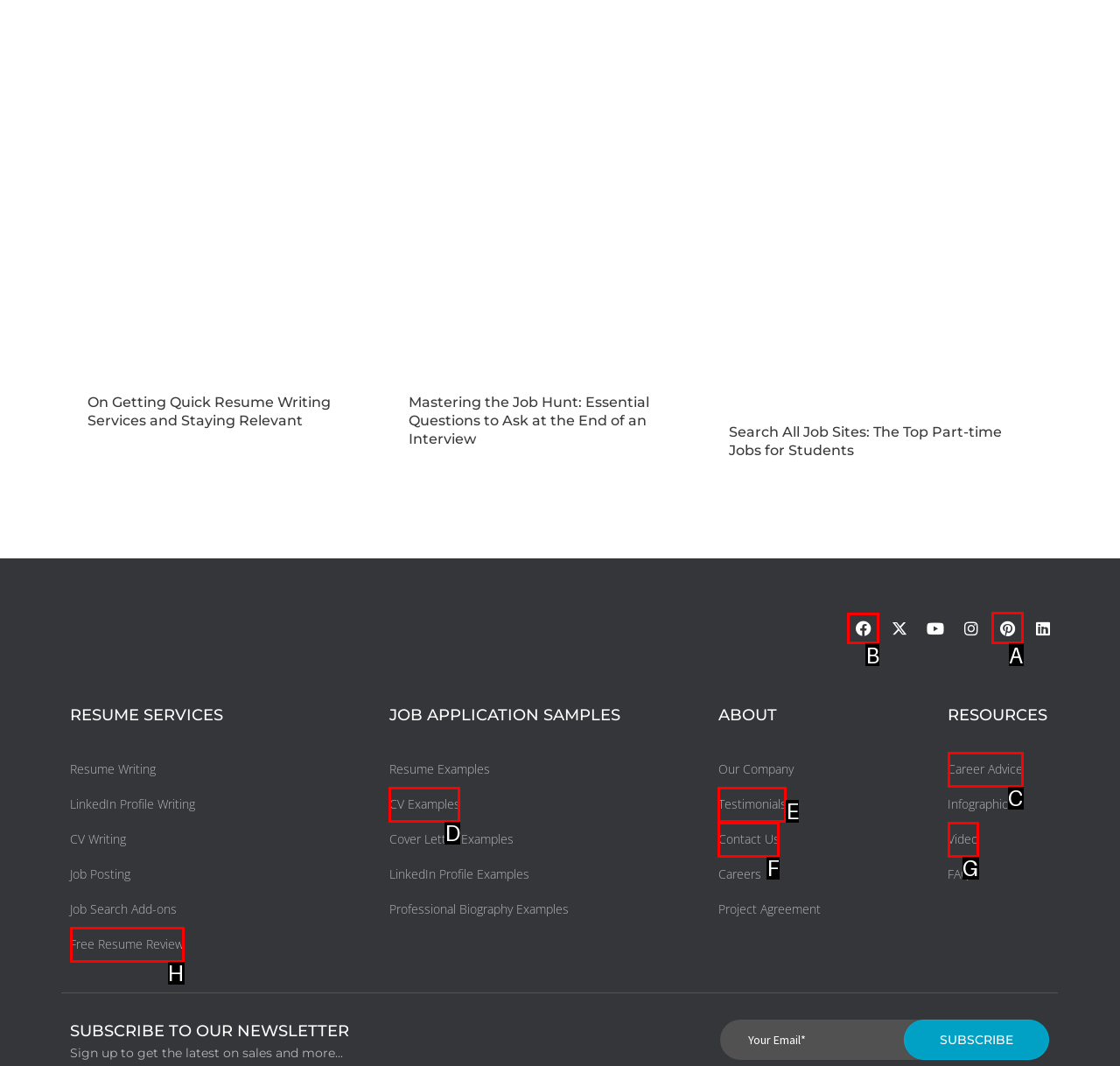Choose the HTML element you need to click to achieve the following task: Follow on Facebook
Respond with the letter of the selected option from the given choices directly.

B